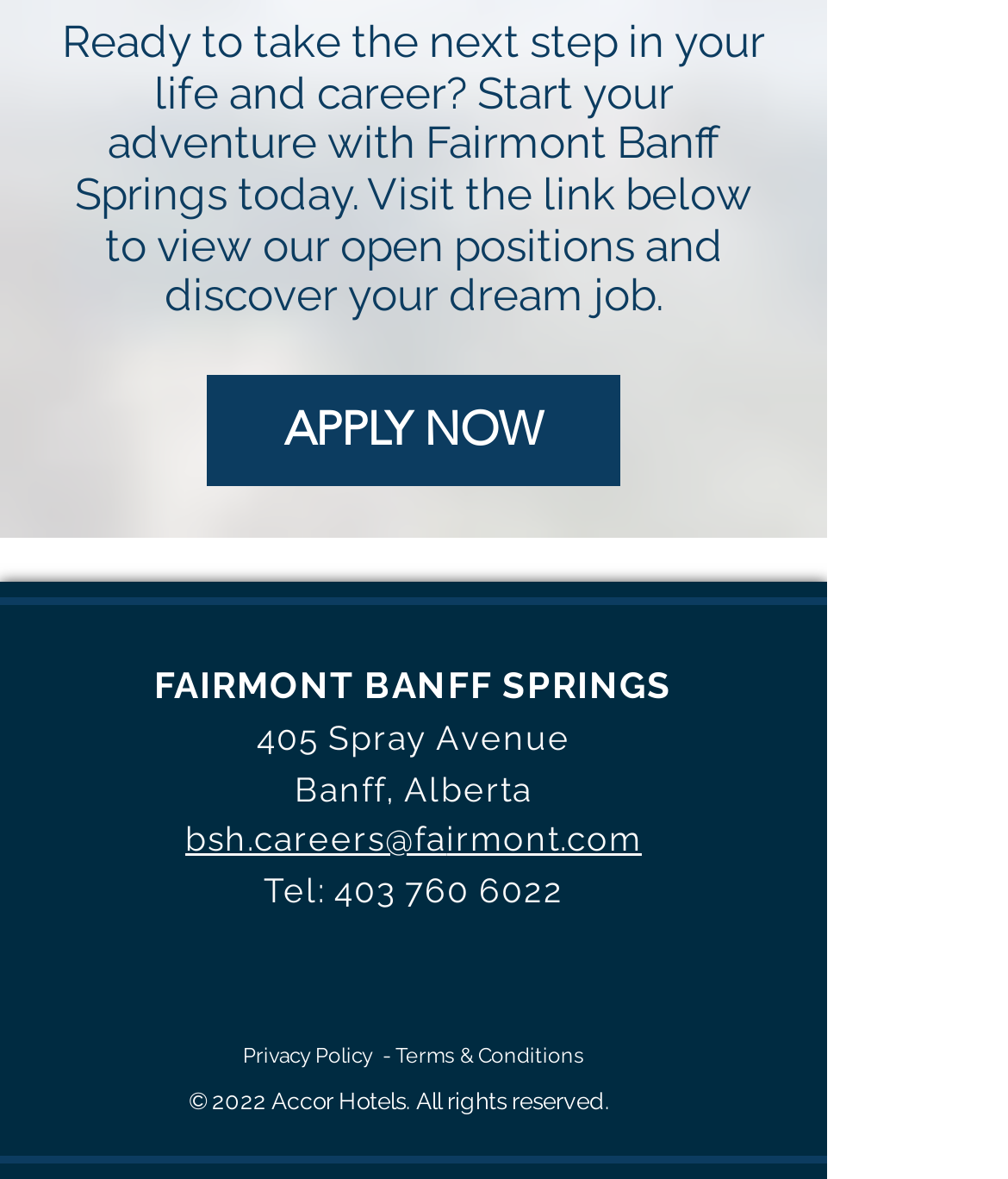Provide a short answer to the following question with just one word or phrase: How can I contact the hotel?

By email or phone